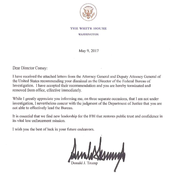What is the reason for Comey's termination?
Answer the question using a single word or phrase, according to the image.

A recommendation from the Attorney General and Deputy Attorney General